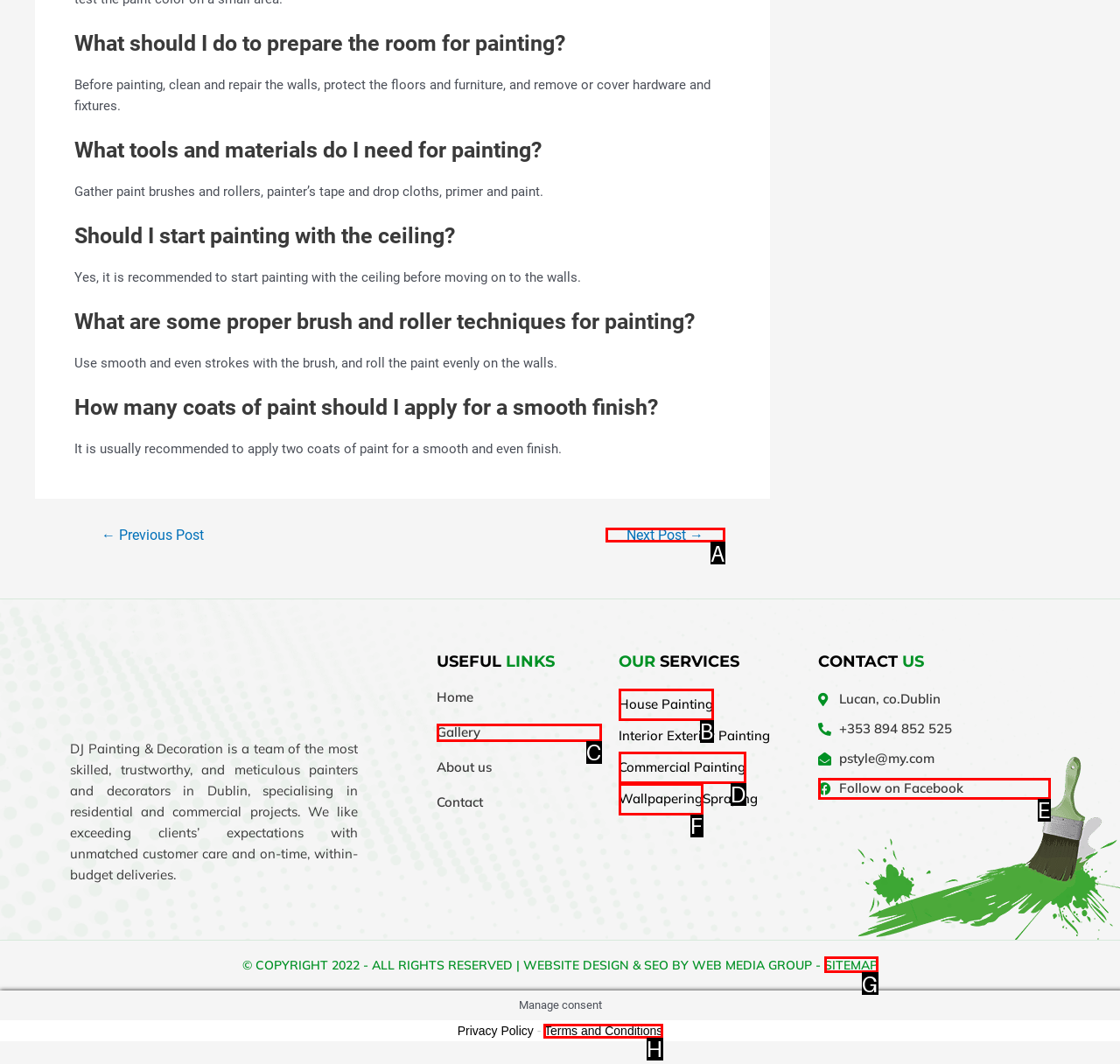Tell me which one HTML element best matches the description: House Painting
Answer with the option's letter from the given choices directly.

B